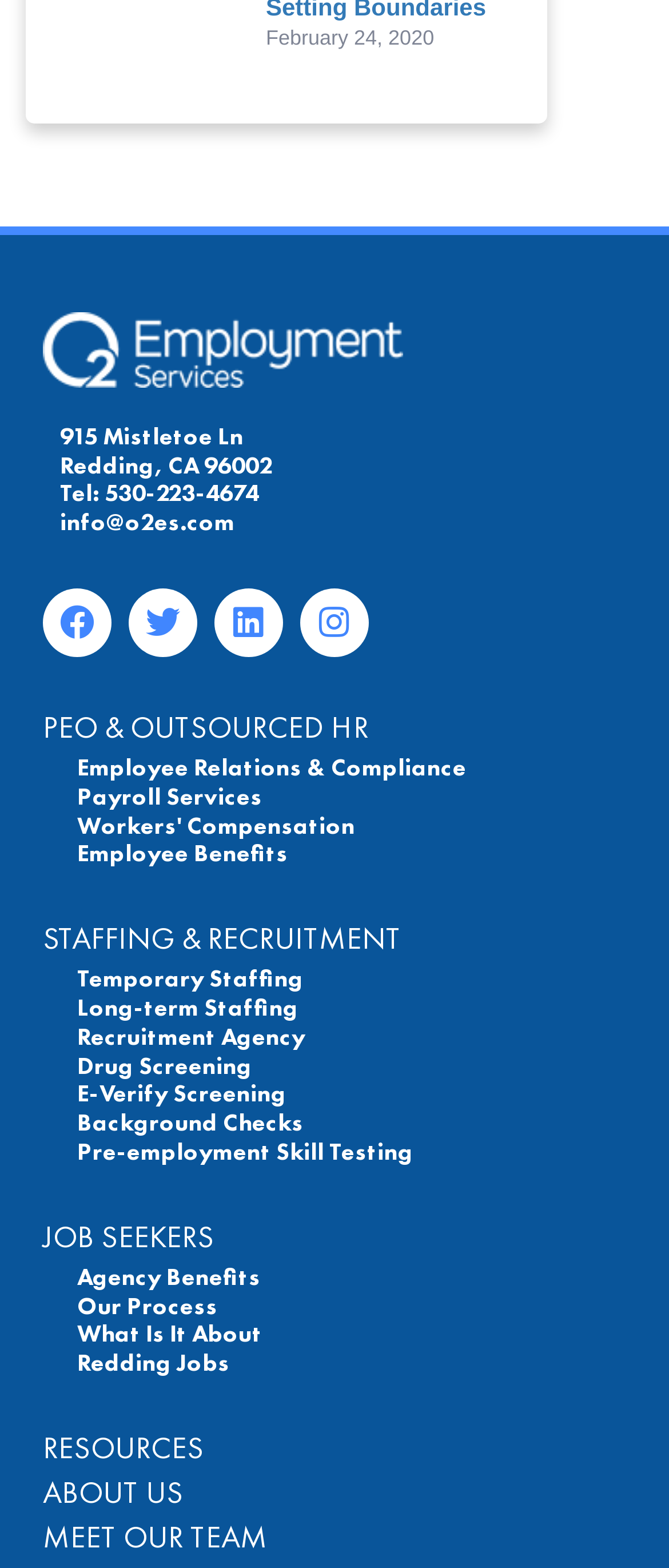How many social media links are there?
Relying on the image, give a concise answer in one word or a brief phrase.

4